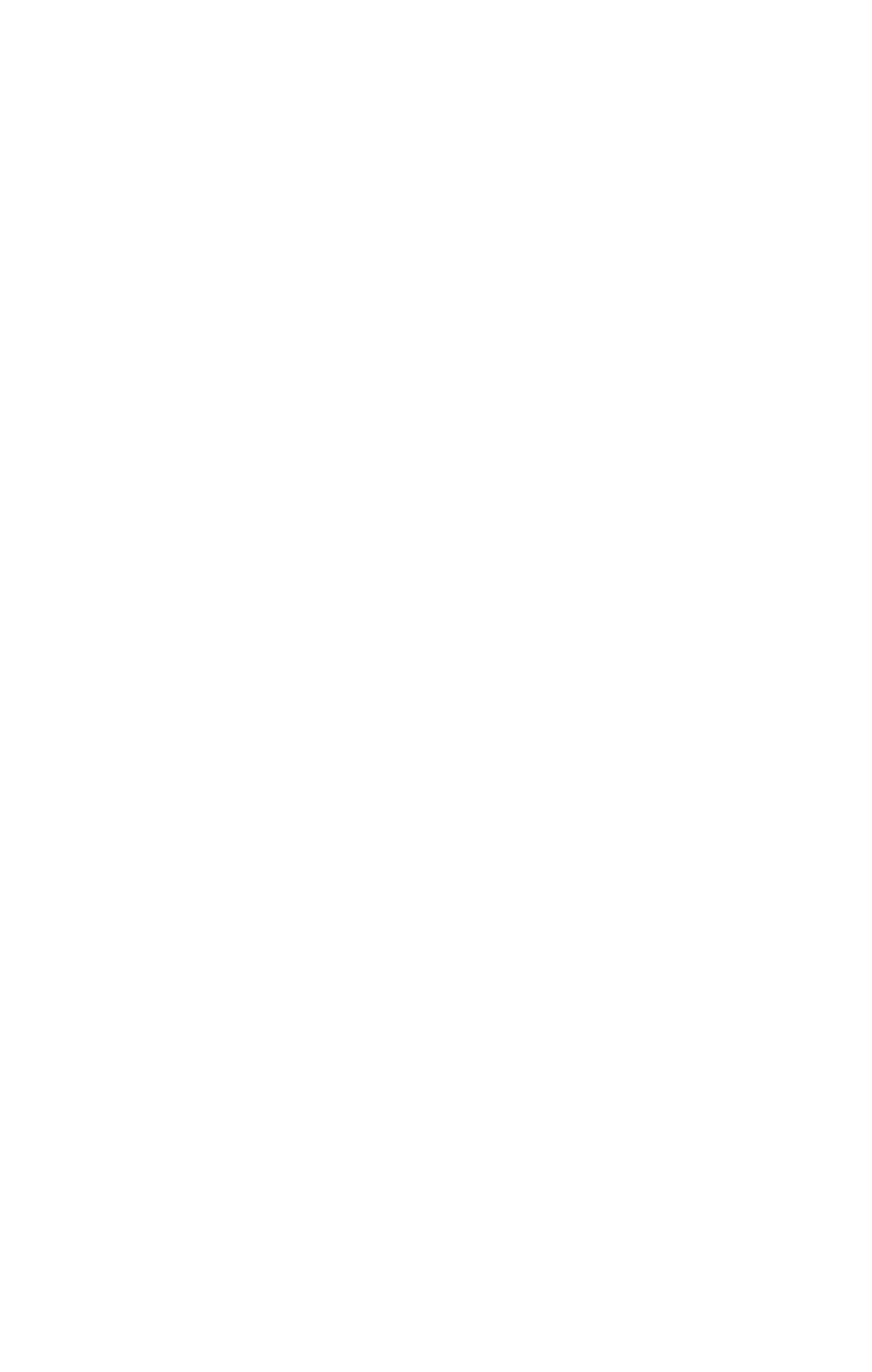Using the webpage screenshot, locate the HTML element that fits the following description and provide its bounding box: "The NerdBee".

[0.578, 0.779, 0.758, 0.797]